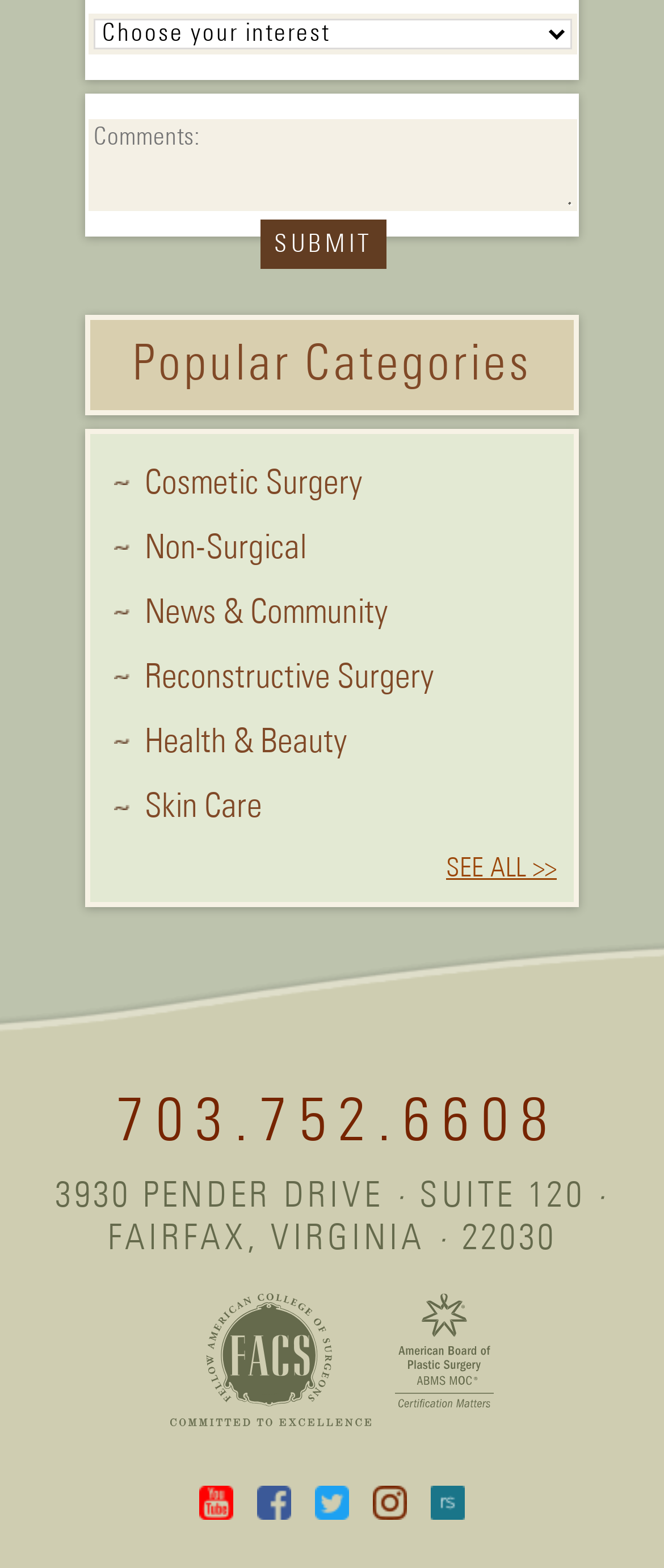Using the provided description: "American Board of Plastic Surgeons", find the bounding box coordinates of the corresponding UI element. The output should be four float numbers between 0 and 1, in the format [left, top, right, bottom].

[0.595, 0.826, 0.744, 0.912]